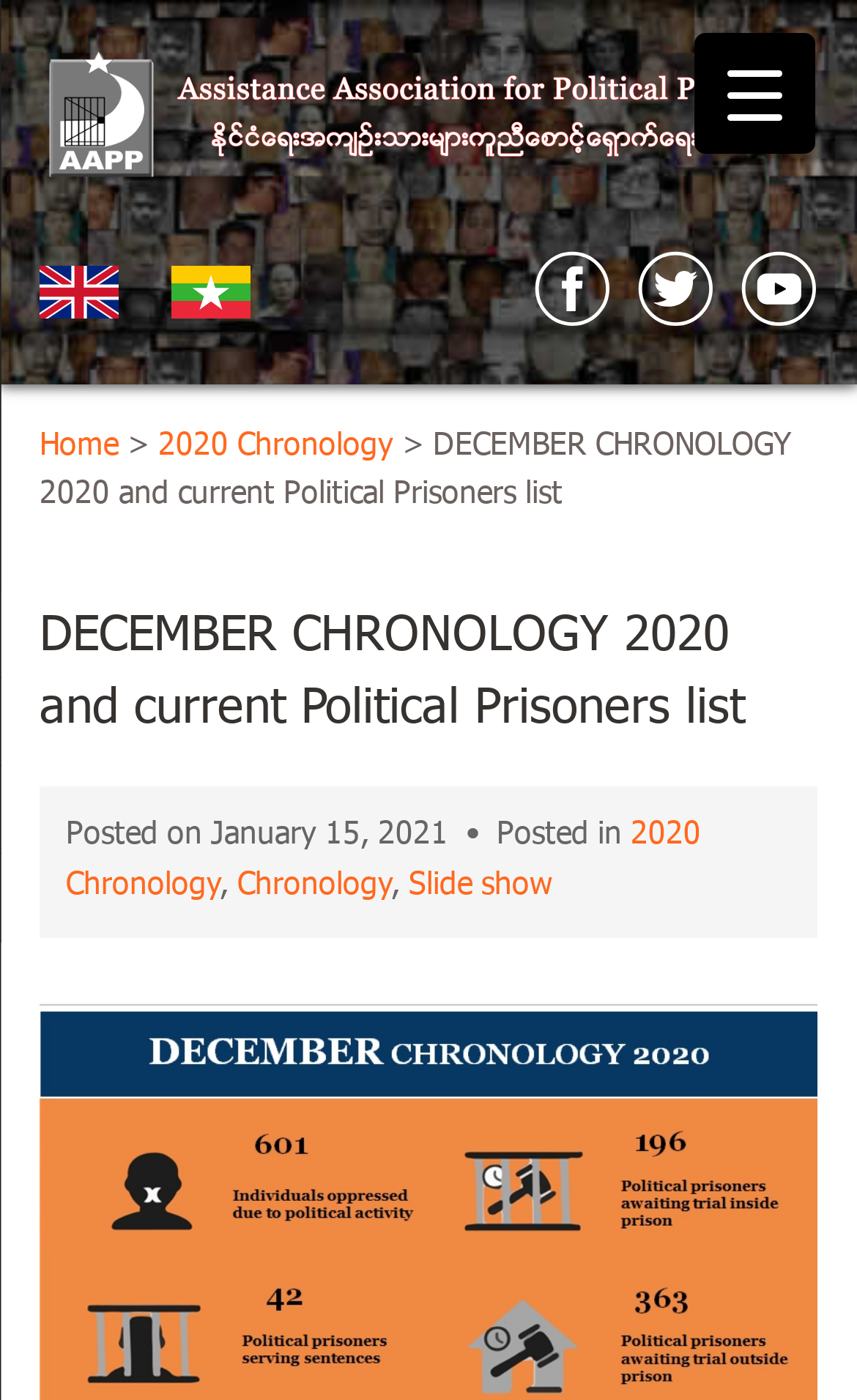Give a concise answer using one word or a phrase to the following question:
What is the category of the posted article?

2020 Chronology